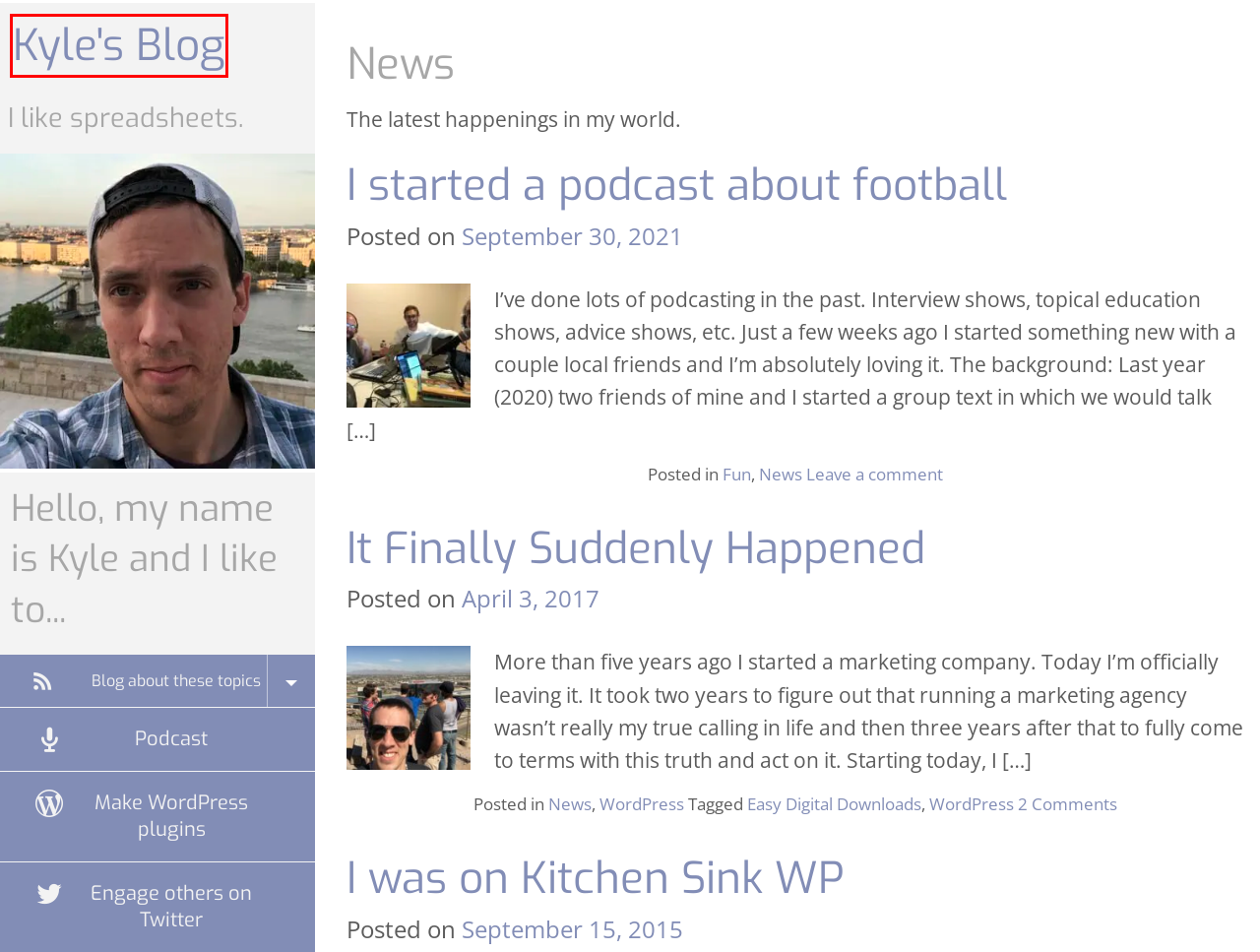Inspect the screenshot of a webpage with a red rectangle bounding box. Identify the webpage description that best corresponds to the new webpage after clicking the element inside the bounding box. Here are the candidates:
A. Kyle's Blog | I like spreadsheets.
B. WordPress | Kyle's Blog
C. It Finally Suddenly Happened | Kyle's Blog
D. Fun | Kyle's Blog
E. Podcasting | Kyle's Blog
F. Kyle Maurer (@brashrebel) – WordPress user profile | WordPress.org
G. I started a podcast about football | Kyle's Blog
H. Easy Digital Downloads | Kyle's Blog

A